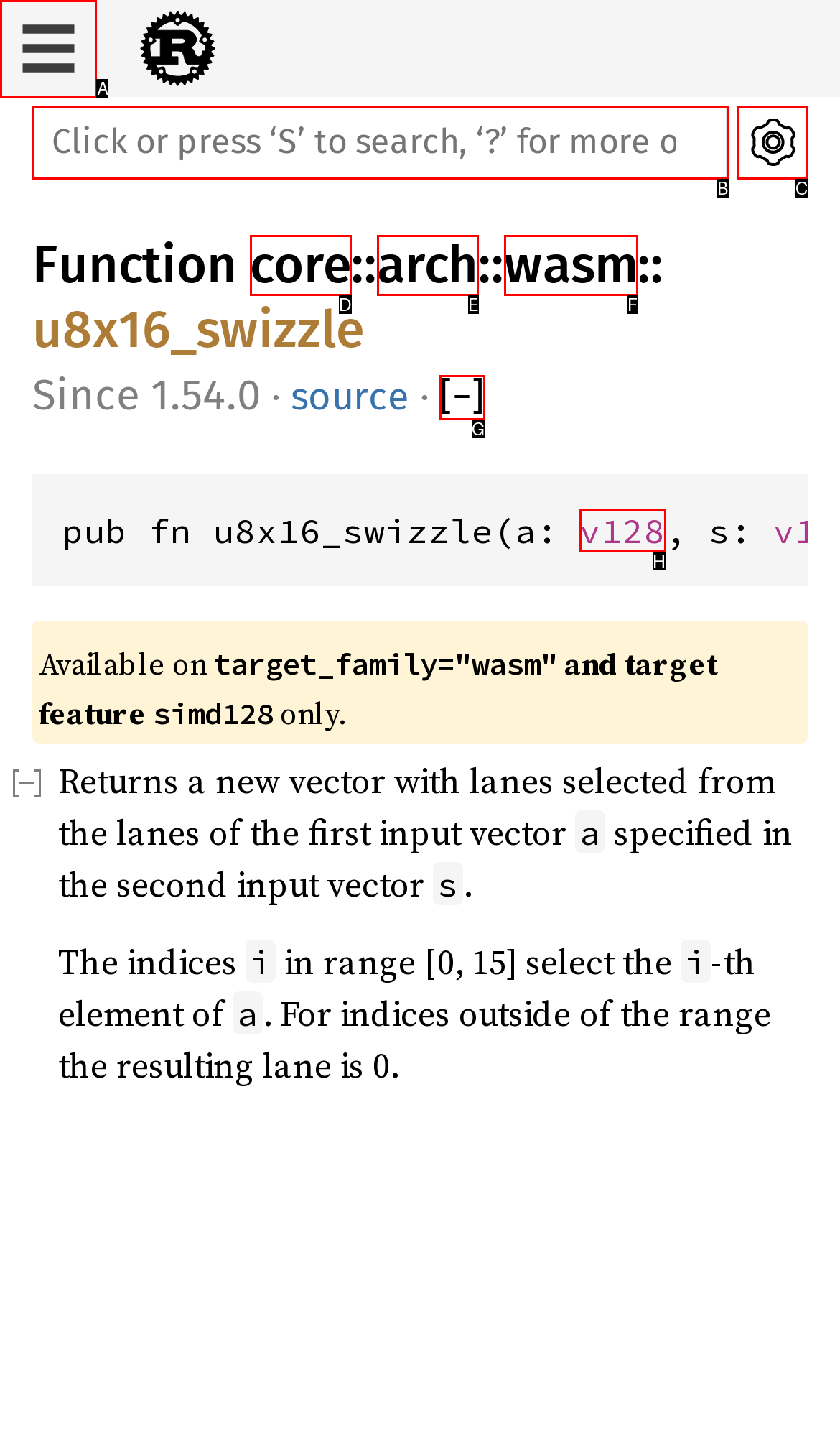Which letter corresponds to the correct option to complete the task: Click the 'show sidebar' button?
Answer with the letter of the chosen UI element.

A